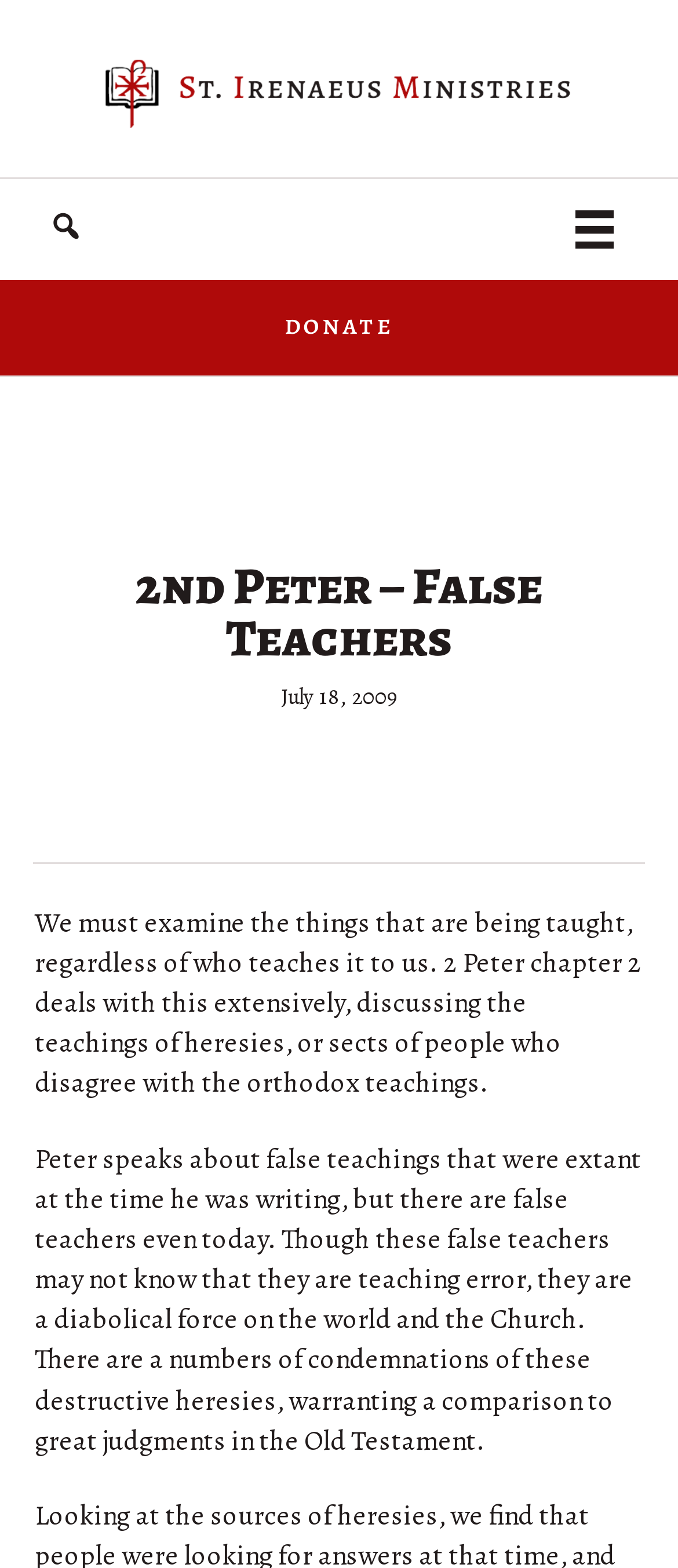What is the date of the article?
Based on the visual information, provide a detailed and comprehensive answer.

The date of the article can be found in the middle of the webpage, below the main heading, where it is written in a static text element.